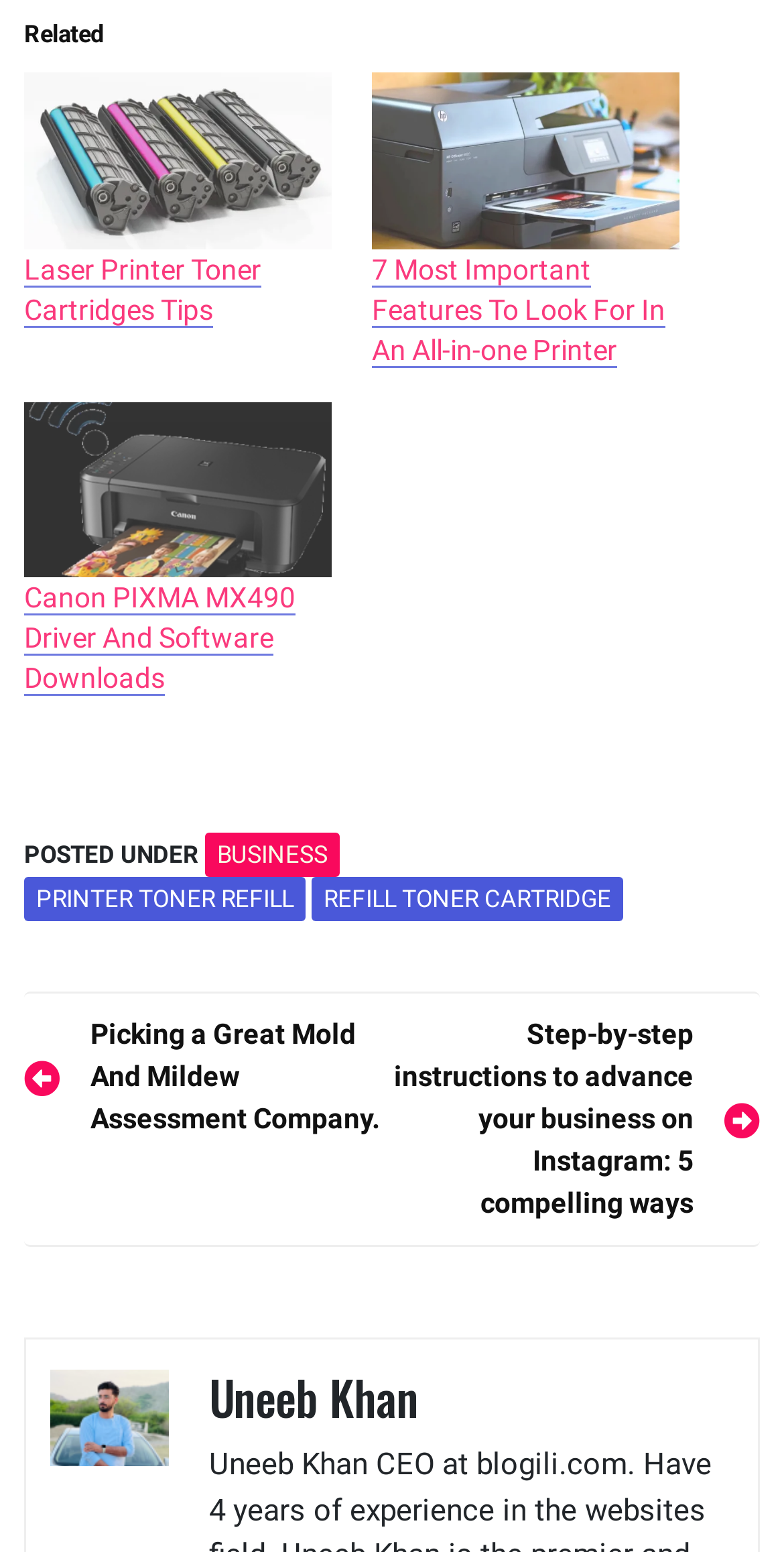Show the bounding box coordinates for the element that needs to be clicked to execute the following instruction: "Read 'Laser Printer Toner Cartridges Tips'". Provide the coordinates in the form of four float numbers between 0 and 1, i.e., [left, top, right, bottom].

[0.031, 0.163, 0.333, 0.211]